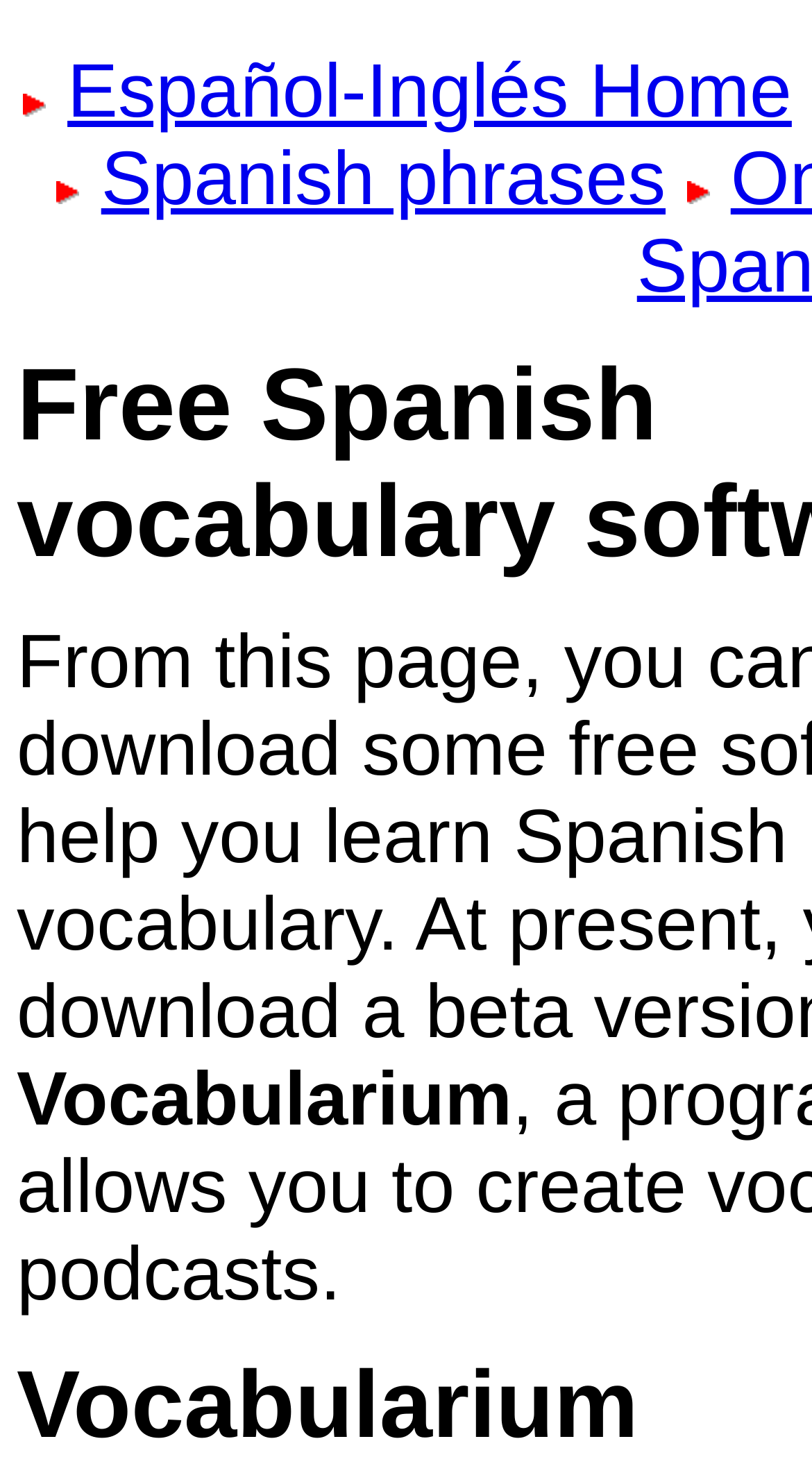Use one word or a short phrase to answer the question provided: 
How many images are on the webpage?

3